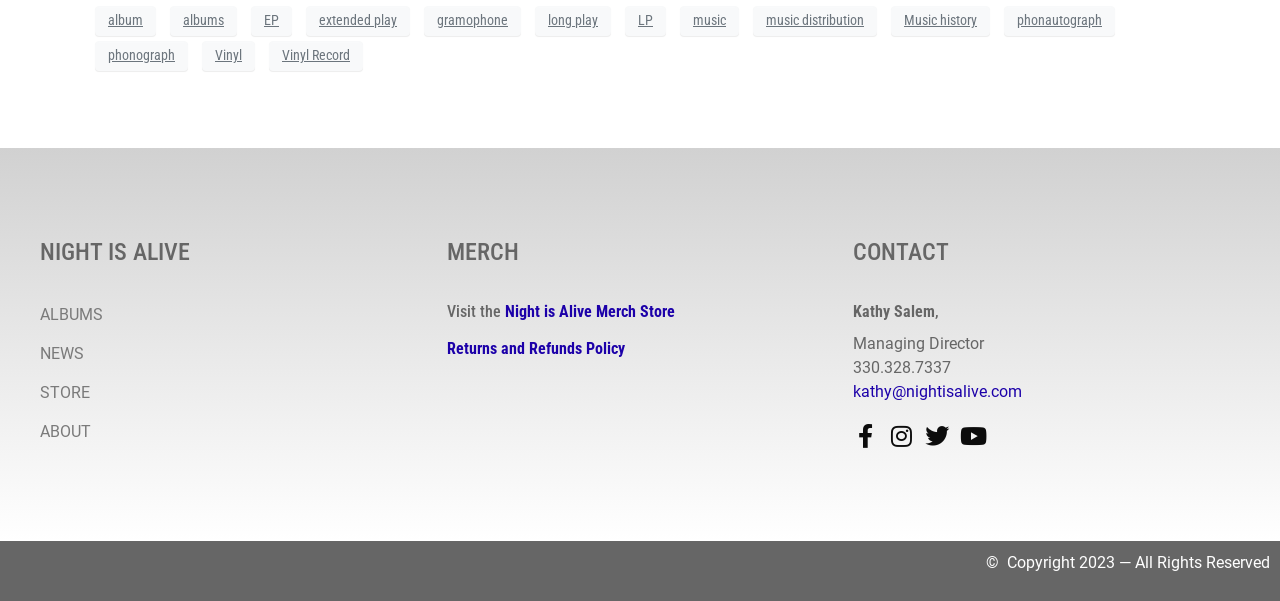Give a one-word or short-phrase answer to the following question: 
Who is the managing director of Night is Alive?

Kathy Salem